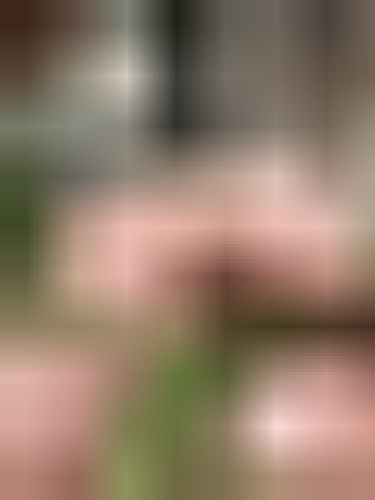Illustrate the scene in the image with a detailed description.

This image captures a soft focus view of a natural setting, predominantly showcasing vibrant pink flowers nestled among lush green foliage. The delicate petals of the flowers exhibit a rich gradient of pink hues, creating an inviting and serene atmosphere. Various shades of green from leaves and other plants form a harmonious backdrop, enhancing the beauty of the blossoms. The blurred effect gives the image an ethereal quality, suggesting a peaceful garden or natural landscape. This tranquil scene evokes a sense of calm, making it an ideal representation of nature's splendor.